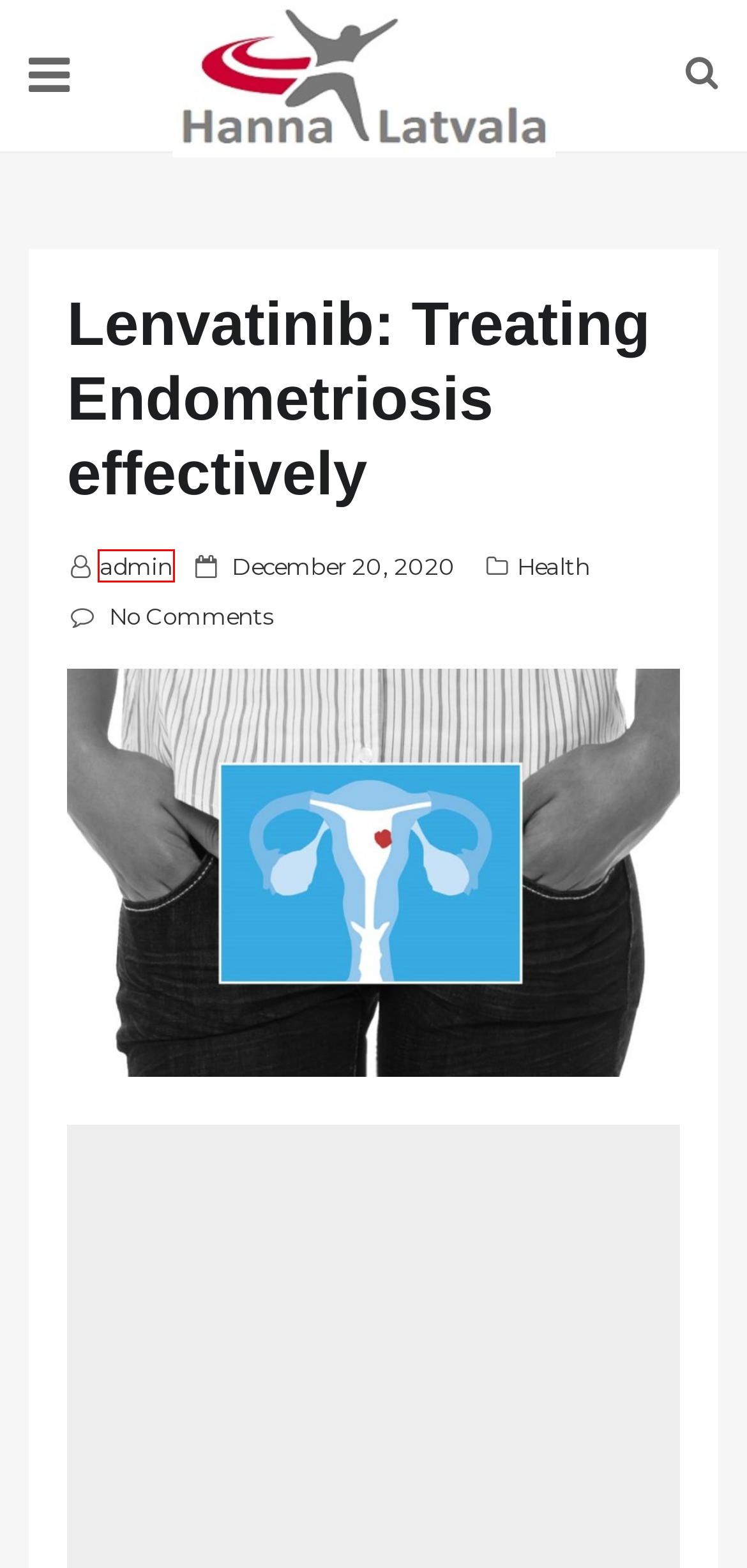You are given a screenshot of a webpage within which there is a red rectangle bounding box. Please choose the best webpage description that matches the new webpage after clicking the selected element in the bounding box. Here are the options:
A. admin | General Blog
B. Hanna maaril Atvala News Portal | Hannamaarilatvala.com
C. CBD Oil: What are Proven and Possible Health Benefits? | Hannamaarilatvala.com
D. Wear Custom Face Masks By Following Proper Guidelines  | Hannamaarilatvala.com
E. Food | Hannamaarilatvala.com
F. Exercise | Hannamaarilatvala.com
G. Digital Marketing | Hannamaarilatvala.com
H. December 20, 2020 | General Blog

A